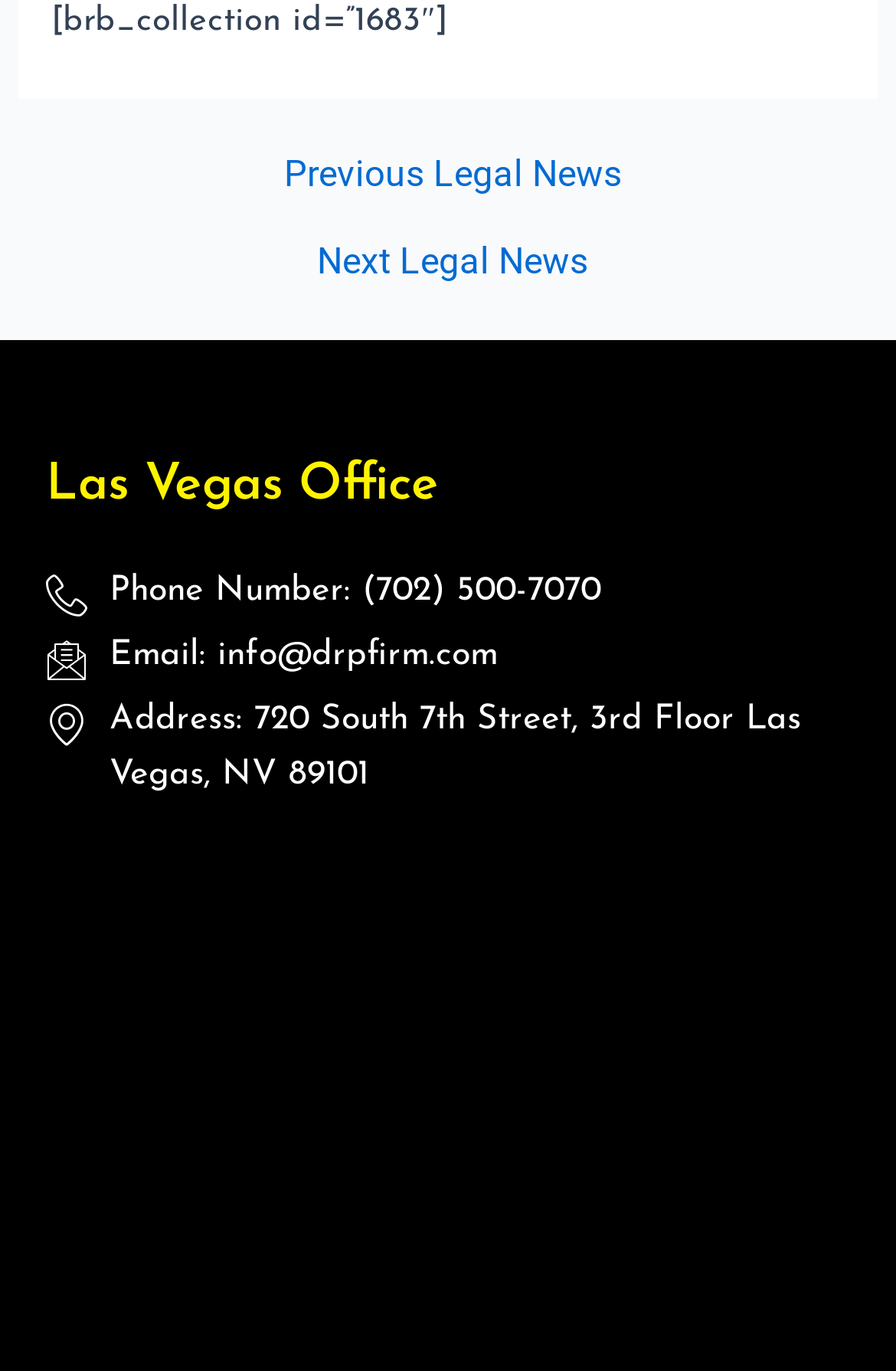Use a single word or phrase to respond to the question:
What is the phone number of the Las Vegas office?

(702) 500-7070